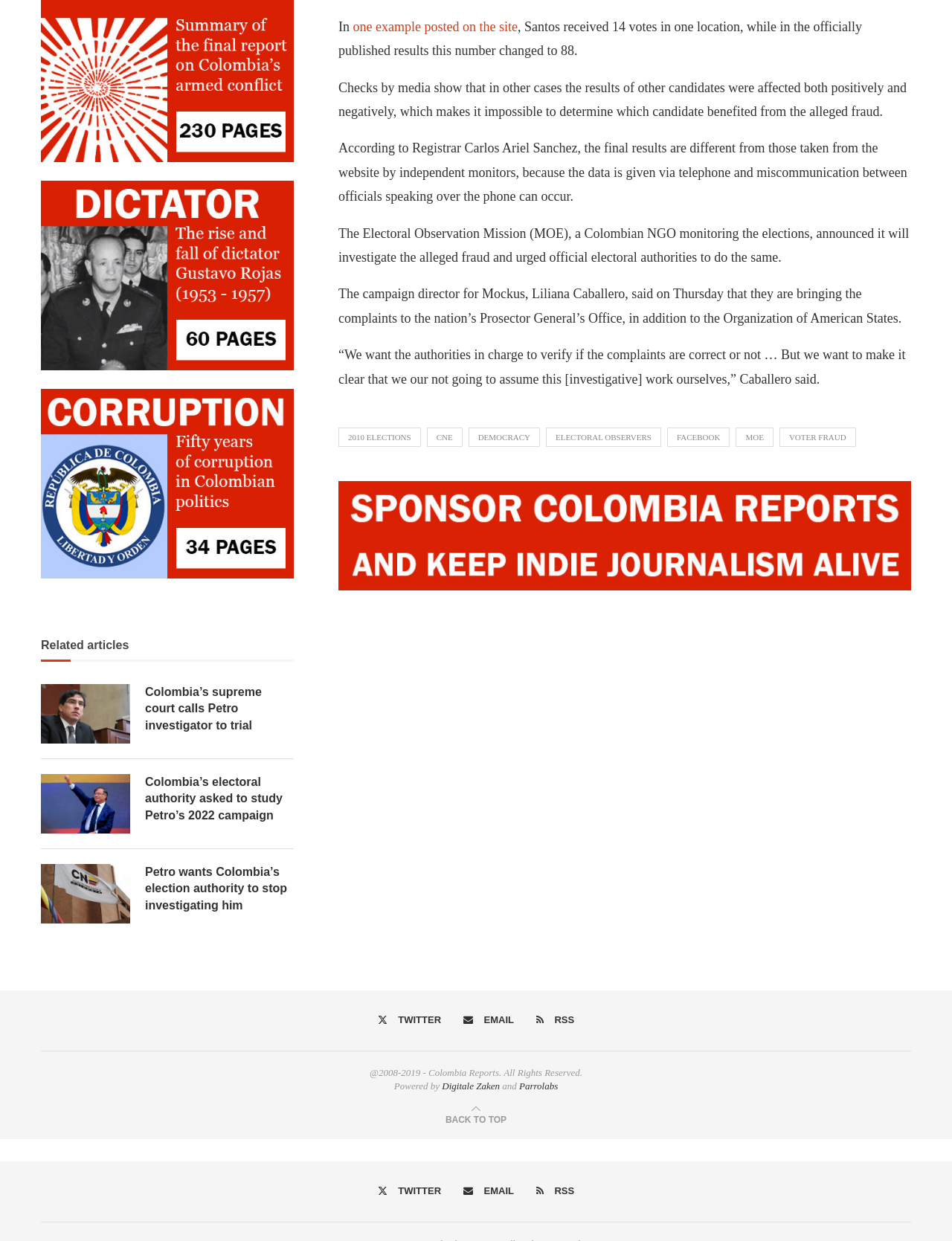Using the description "voter fraud", locate and provide the bounding box of the UI element.

[0.819, 0.345, 0.899, 0.36]